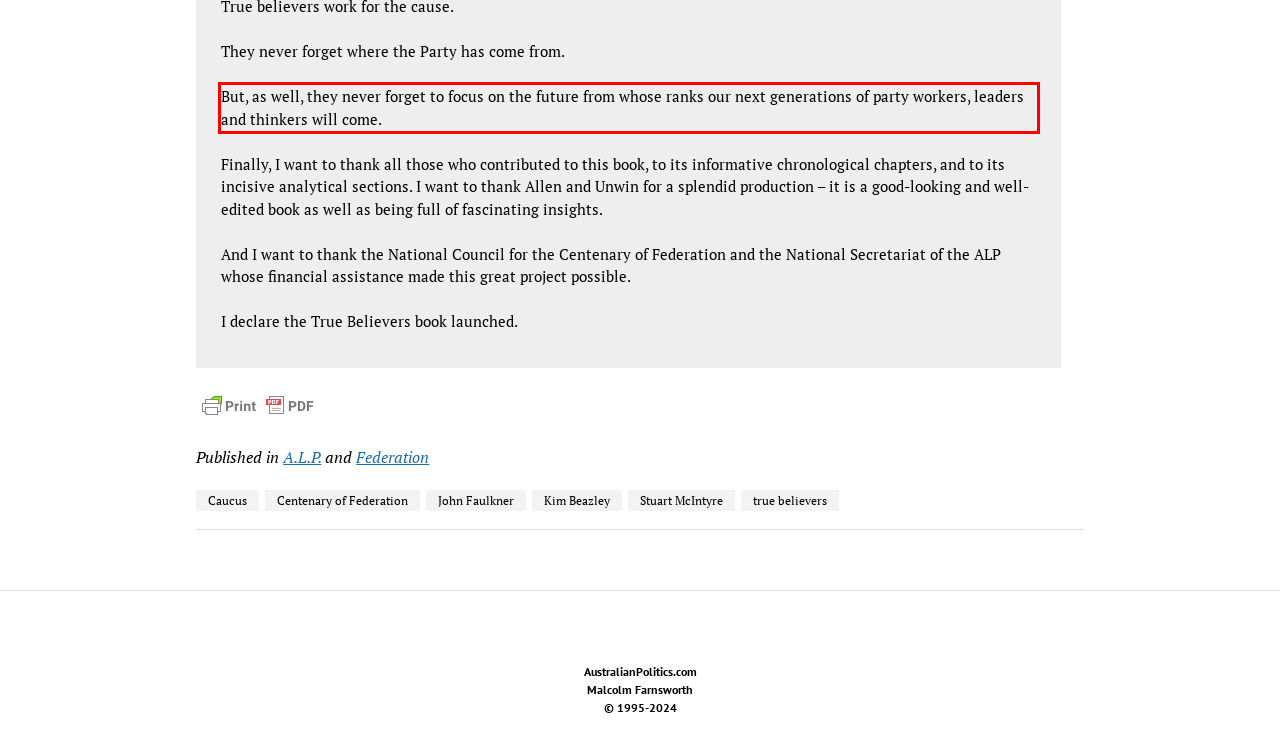You have a screenshot of a webpage with a UI element highlighted by a red bounding box. Use OCR to obtain the text within this highlighted area.

But, as well, they never forget to focus on the future from whose ranks our next generations of party workers, leaders and thinkers will come.